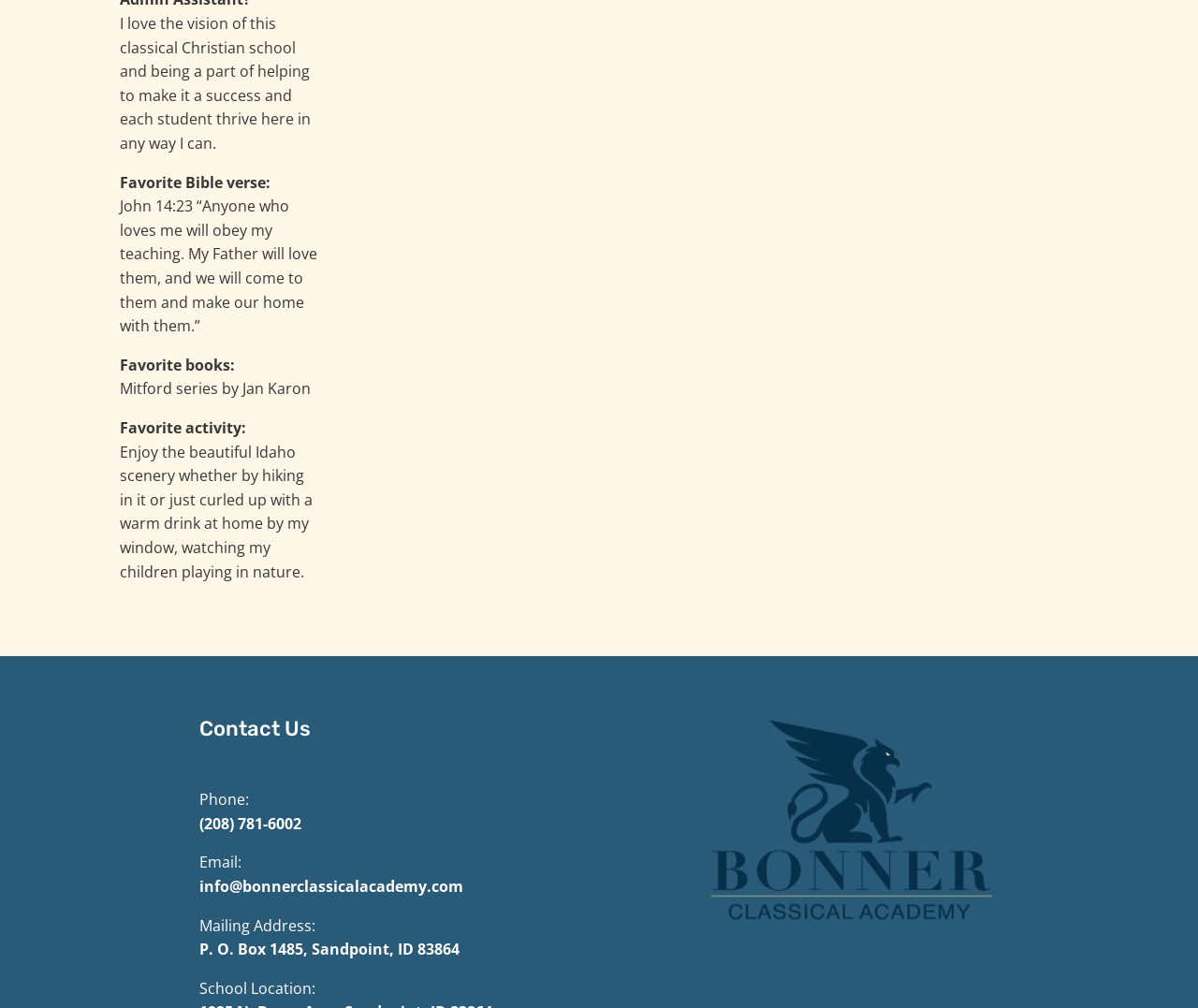What is the phone number of the school?
Ensure your answer is thorough and detailed.

I found the phone number of the school by looking at the text following 'Phone:' which is '(208) 781-6002'.